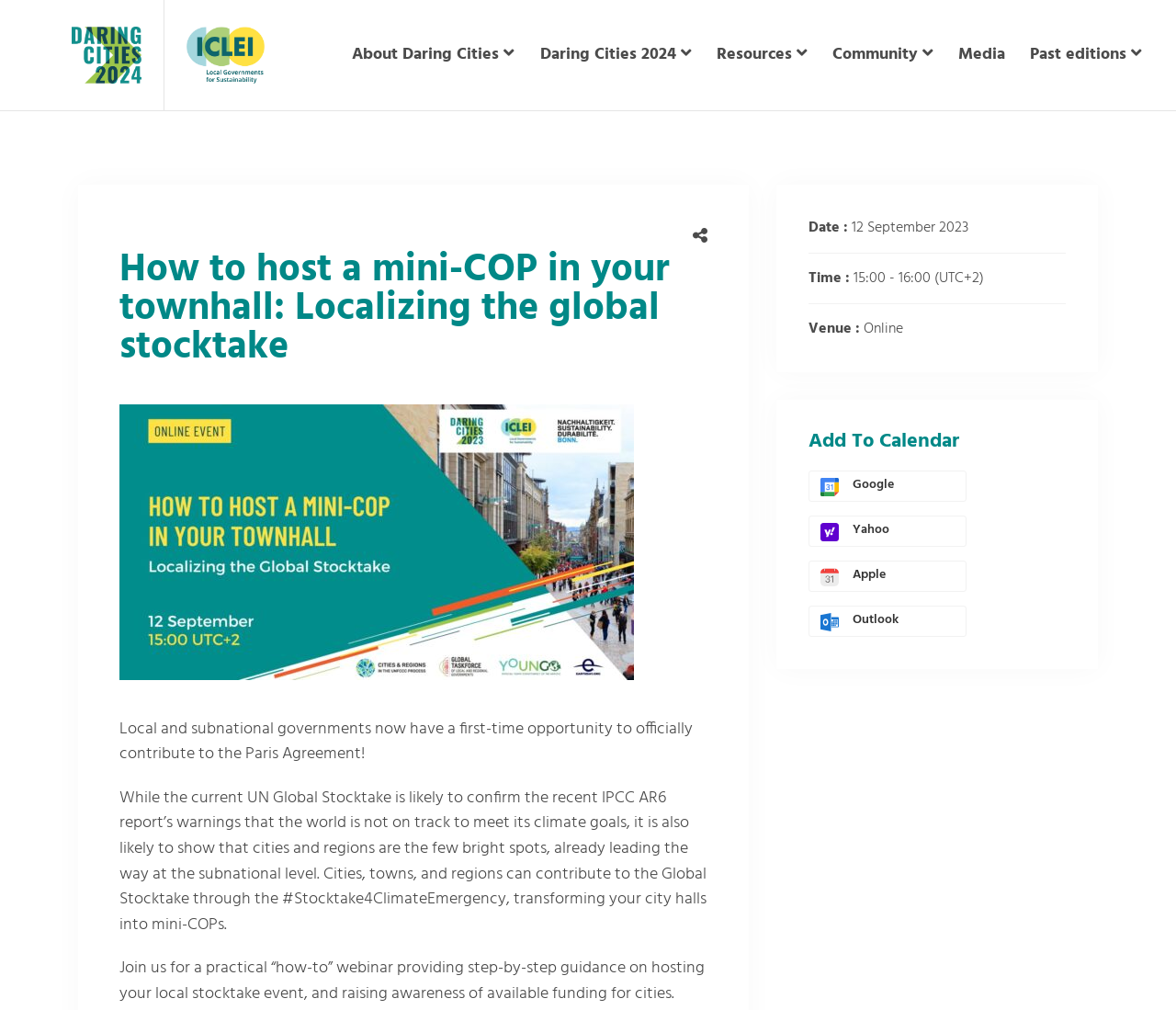Explain the features and main sections of the webpage comprehensively.

The webpage is about hosting a mini-COP in a town hall, focusing on localizing the global stocktake. At the top left, there is a Daring Cities logo, accompanied by the ICLEI – Local Governments for Sustainability logo to its right. A navigation menu follows, consisting of links to "About Daring Cities", "Daring Cities 2024", "Resources", "Community", "Media", and "Past editions".

Below the navigation menu, a prominent heading reads "How to host a mini-COP in your townhall: Localizing the global stocktake". This is followed by a paragraph of text explaining the opportunity for local and subnational governments to contribute to the Paris Agreement, and how cities and regions can lead the way in meeting climate goals.

Further down, there is a section with details about an event, including the date, time, and venue. The date is September 12, 2023, the time is 15:00 - 16:00 (UTC+2), and the venue is online. Below this, there is a heading "Add To Calendar" with links to add the event to Google, Yahoo, Apple, and Outlook calendars, each accompanied by a small icon.

Overall, the webpage appears to be an informational page about hosting a mini-COP event, with a focus on localizing the global stocktake and contributing to the Paris Agreement.